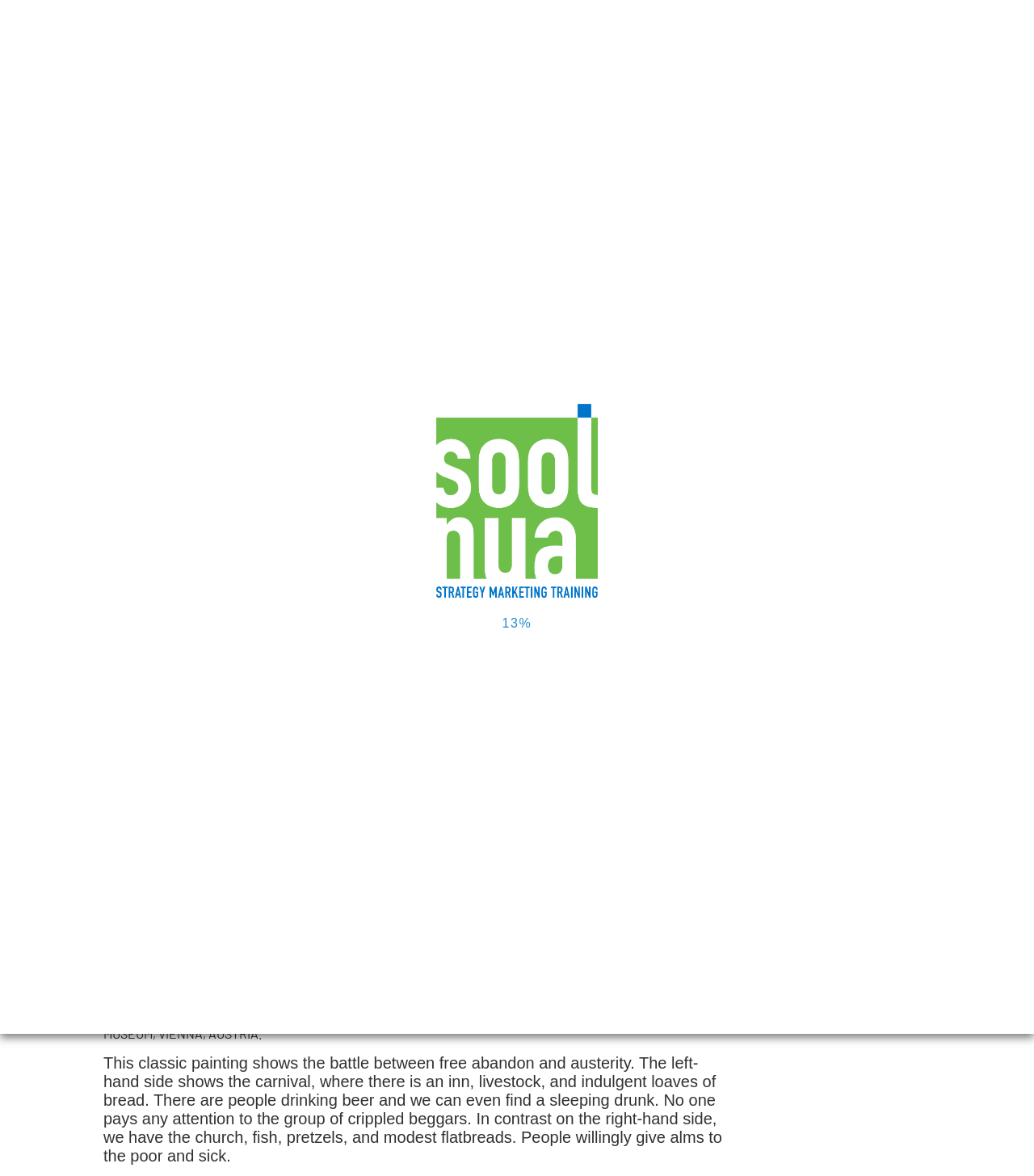Please reply to the following question with a single word or a short phrase:
What is the name of the painter who created 'The Fight Between Carnival and Lent'?

Pieter Bruegel the Elder